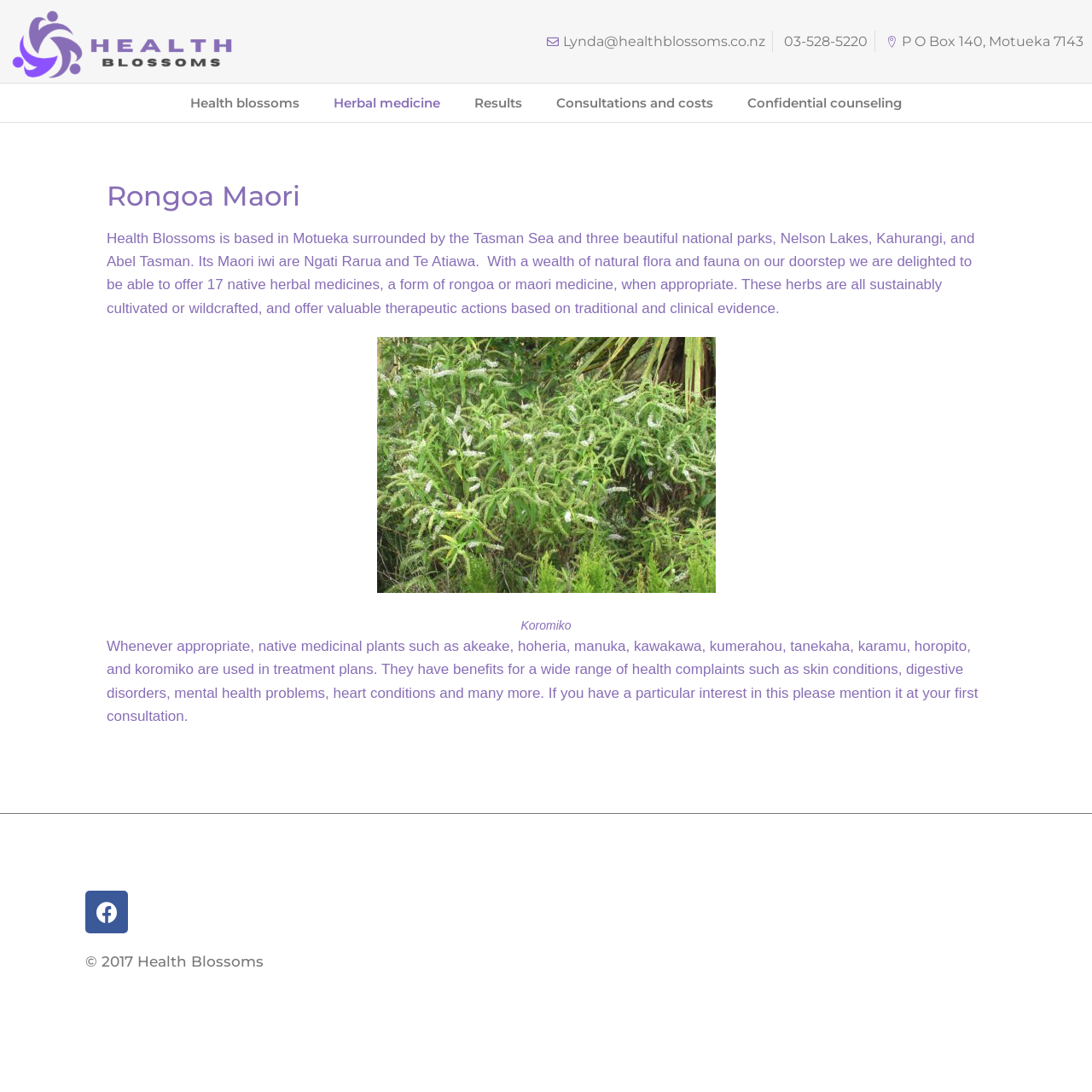Give a full account of the webpage's elements and their arrangement.

The webpage is about Rongoa Maori, a traditional Maori medicine, and its application in health treatments. At the top left corner, there is a logo of Colorful People Humanity Company. Below the logo, there is a section with contact information, including an email address, phone number, and physical address.

The main content of the webpage is divided into two sections. The top section has a navigation menu with five links: Health blossoms, Herbal medicine, Results, Consultations and costs, and Confidential counseling. These links are positioned horizontally, with Health blossoms on the left and Confidential counseling on the right.

The bottom section is an article about Rongoa Maori. It starts with a heading "Rongoa Maori" and a brief introduction to Health Blossoms, a health service based in Motueka, surrounded by natural flora and fauna. The text explains that they offer 17 native herbal medicines, sustainably cultivated or wildcrafted, which are used in treatment plans. There is a figure with a caption "Koromiko" in the middle of the article.

The article continues to describe the benefits of using native medicinal plants, such as akeake, hoheria, and manuka, in treating various health complaints. The text also mentions that these plants can be used in treatment plans, and invites readers to express their interest in this approach during their first consultation.

At the bottom of the webpage, there is a footer section with a link to Facebook and a copyright notice "© 2017 Health Blossoms".